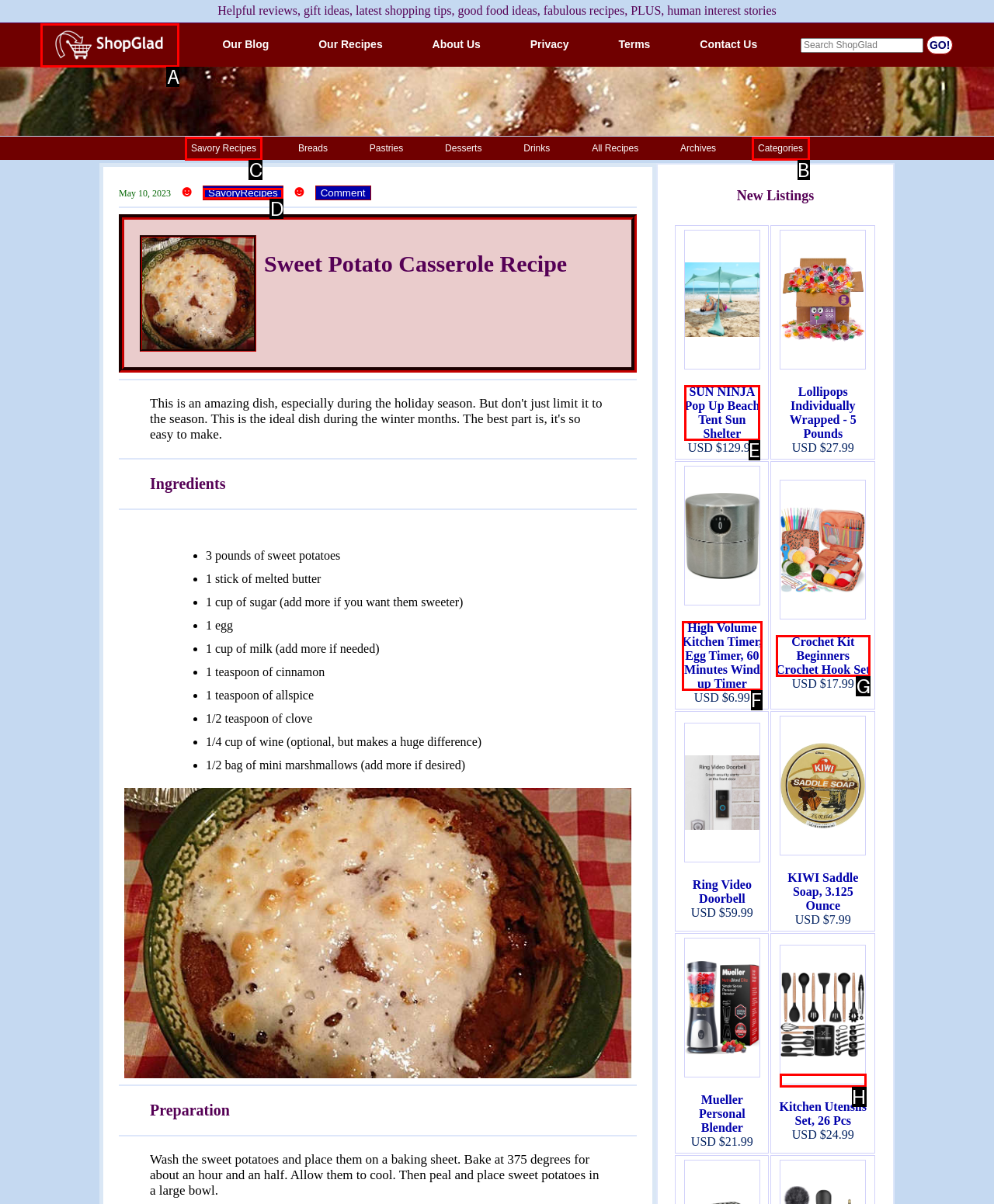Which UI element should be clicked to perform the following task: Explore savory recipes? Answer with the corresponding letter from the choices.

C